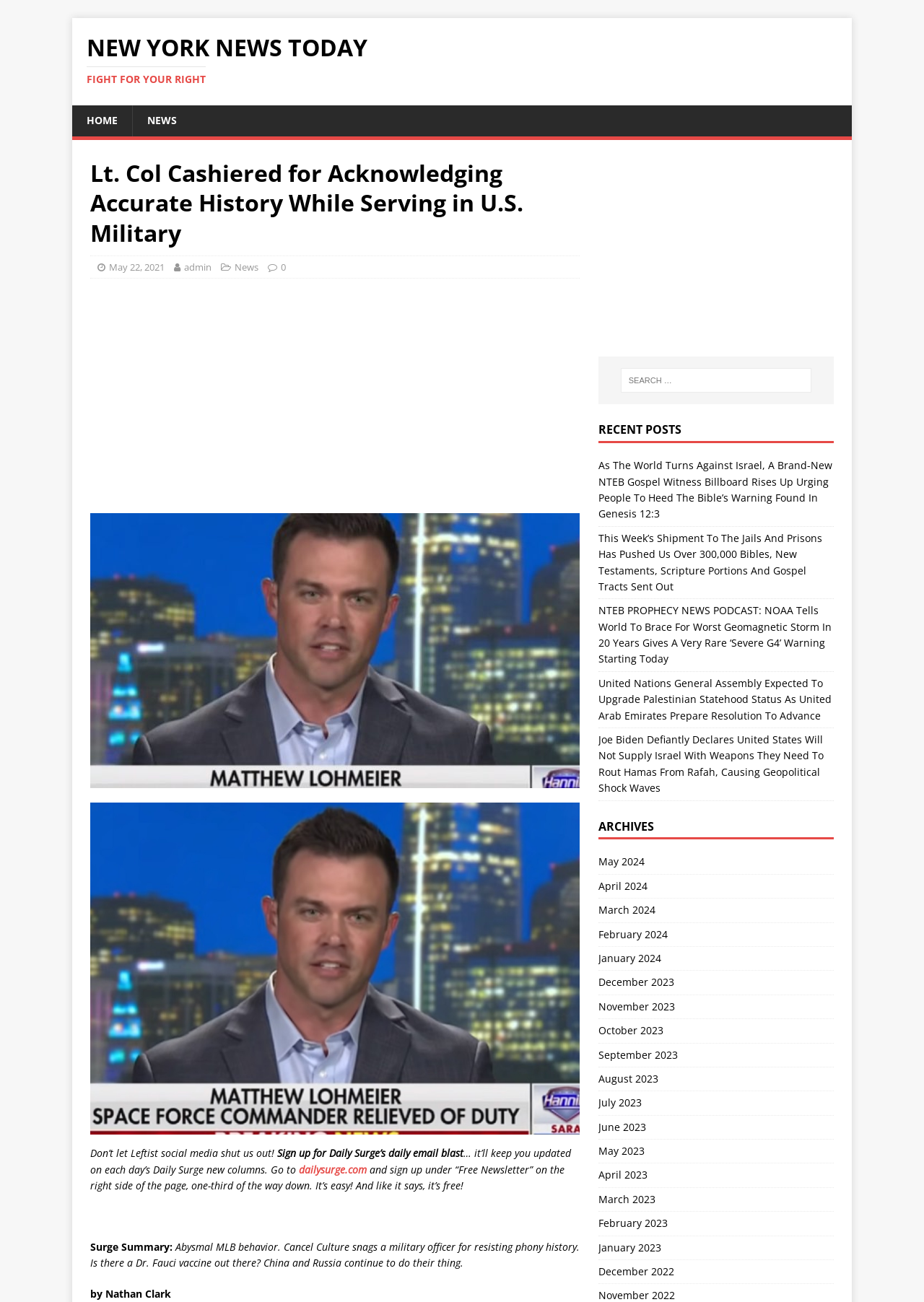What is the author of the article?
Based on the image content, provide your answer in one word or a short phrase.

Nathan Clark